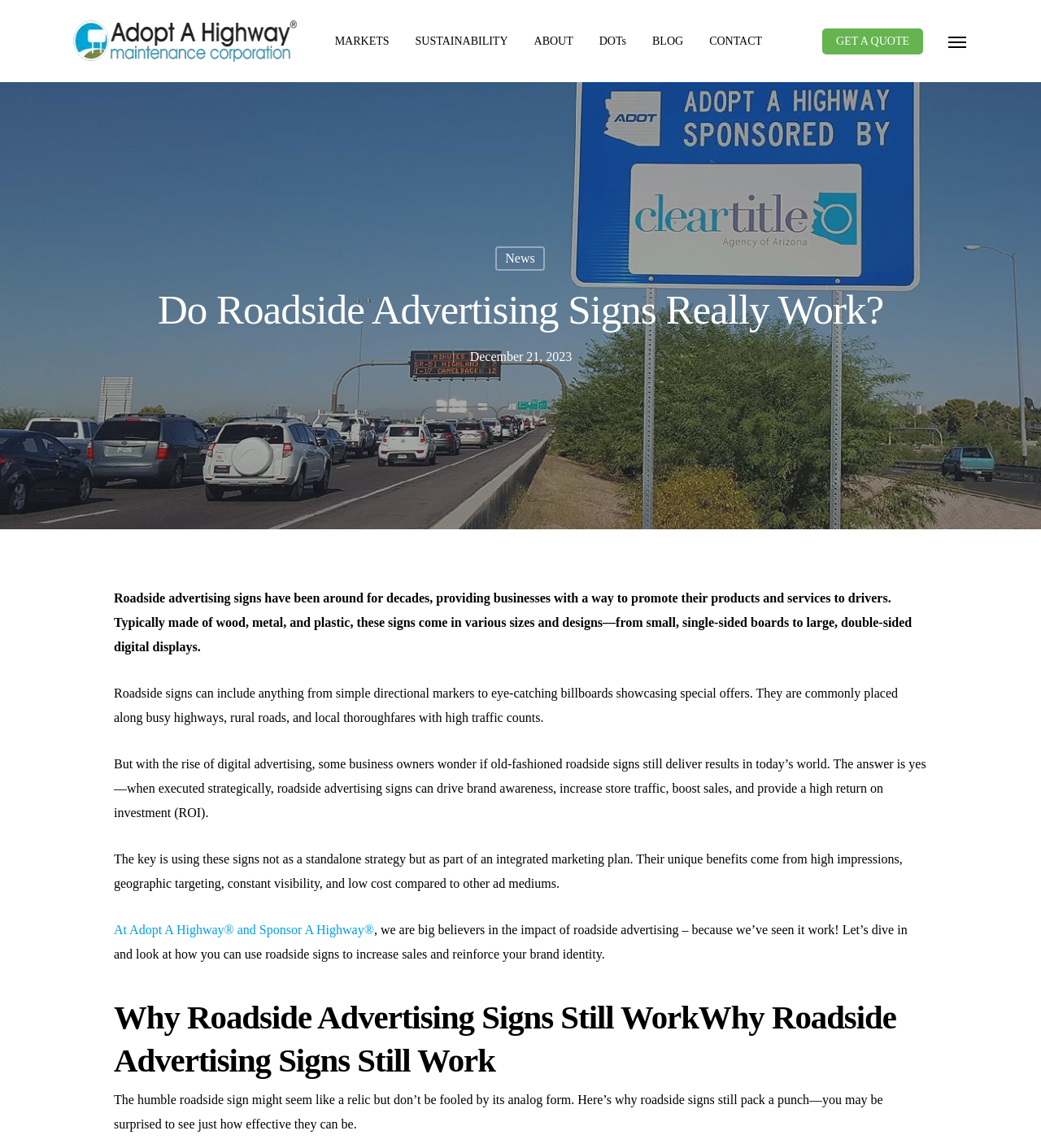What is the date mentioned on the webpage?
Using the image, answer in one word or phrase.

December 21, 2023